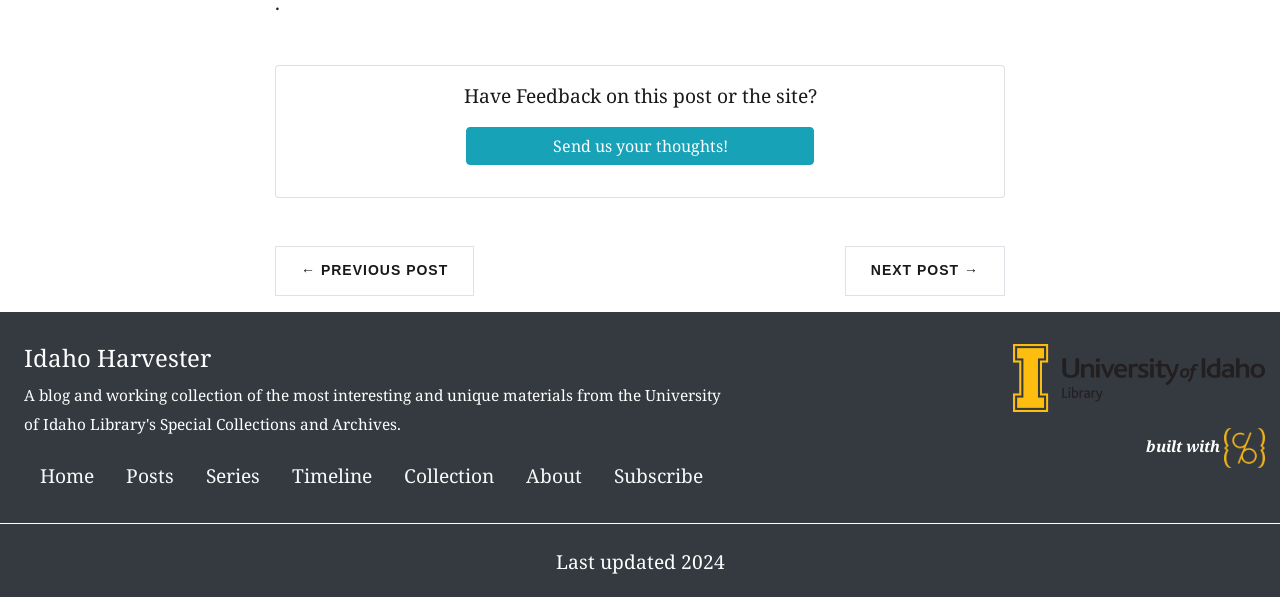Provide your answer to the question using just one word or phrase: What is the name of the current post?

Idaho Harvester